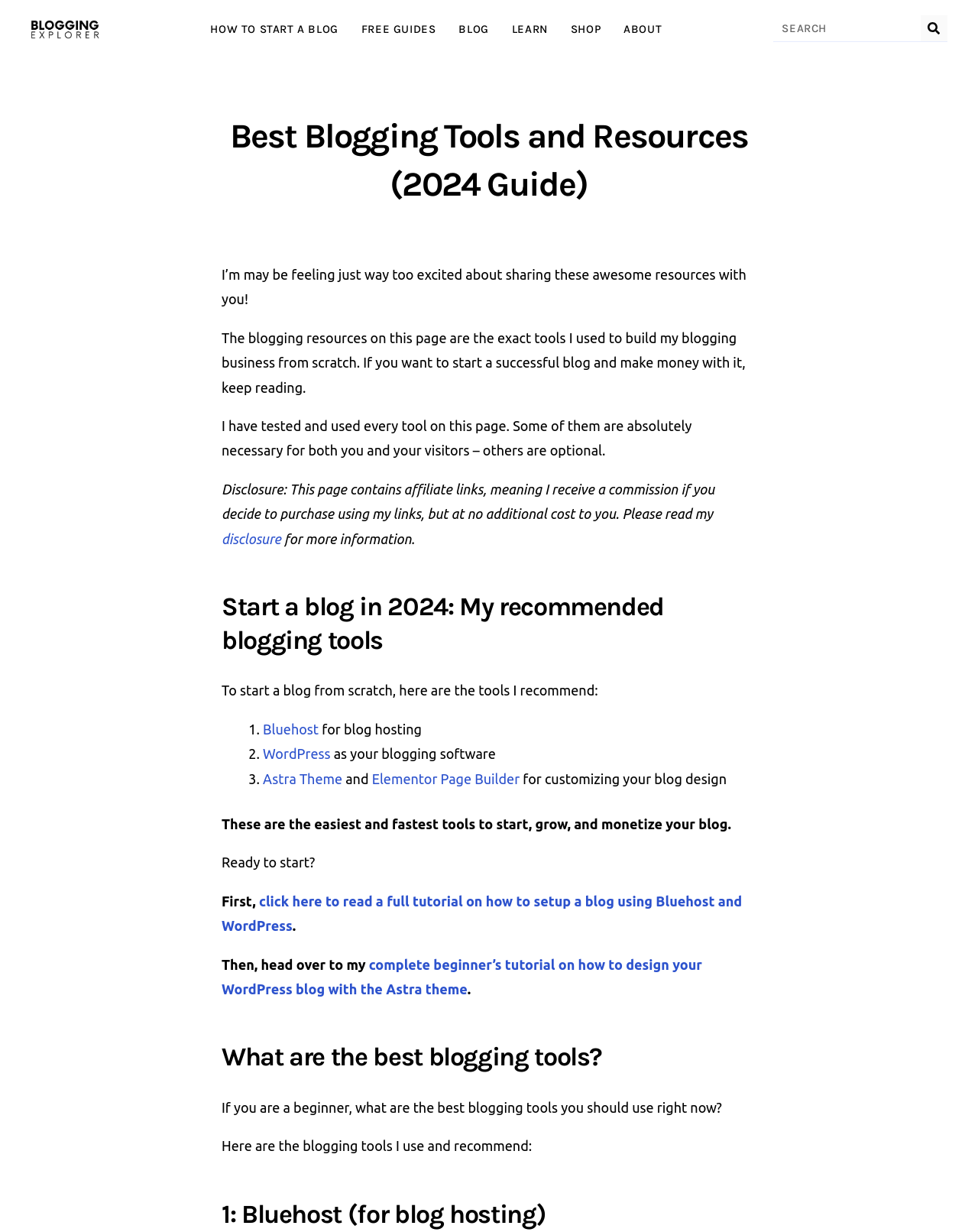Kindly determine the bounding box coordinates for the clickable area to achieve the given instruction: "Read the full tutorial on how to setup a blog".

[0.227, 0.725, 0.759, 0.758]